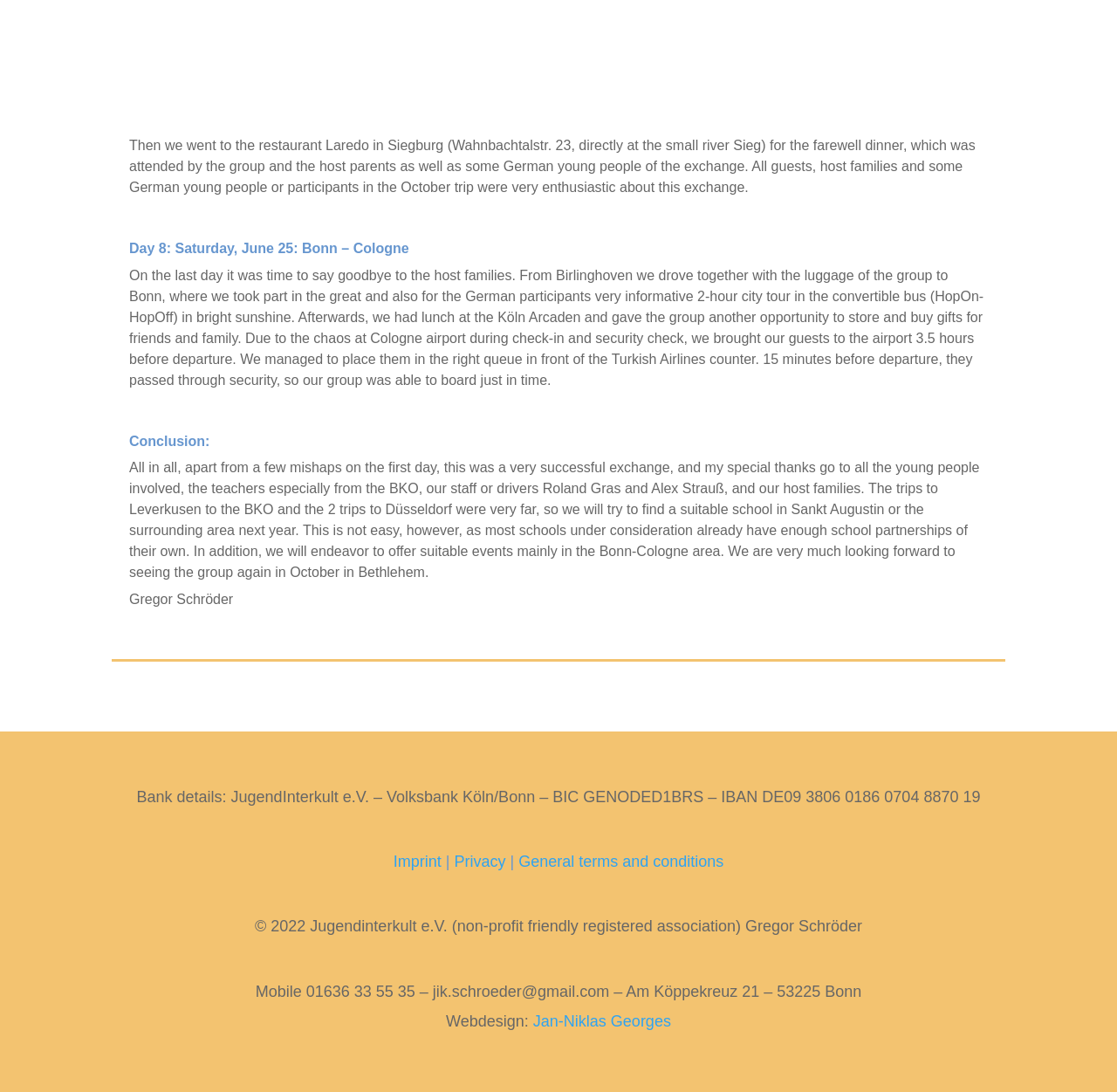Bounding box coordinates are given in the format (top-left x, top-left y, bottom-right x, bottom-right y). All values should be floating point numbers between 0 and 1. Provide the bounding box coordinate for the UI element described as: General terms and conditions

[0.464, 0.781, 0.648, 0.797]